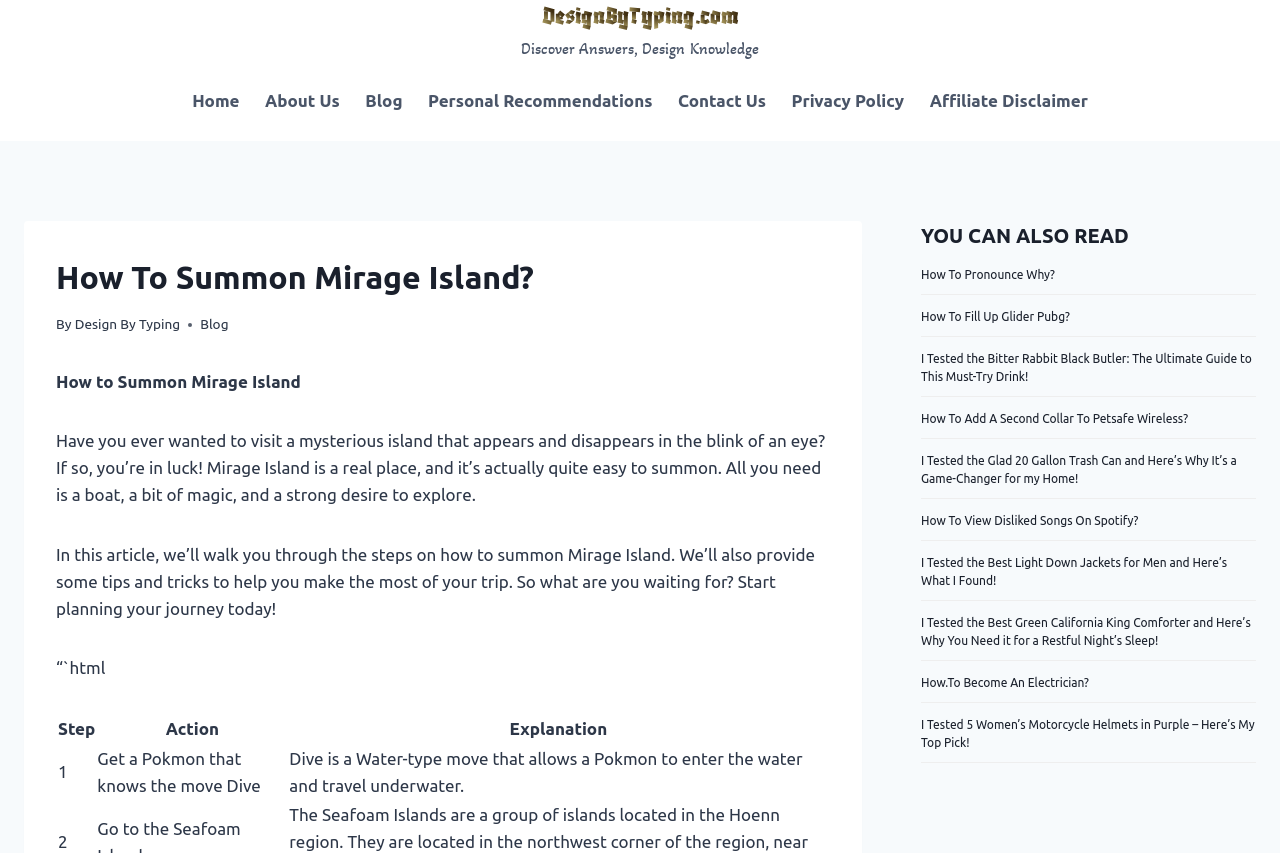Find the bounding box coordinates for the element that must be clicked to complete the instruction: "Read the article 'How To Summon Mirage Island?'". The coordinates should be four float numbers between 0 and 1, indicated as [left, top, right, bottom].

[0.044, 0.296, 0.648, 0.352]